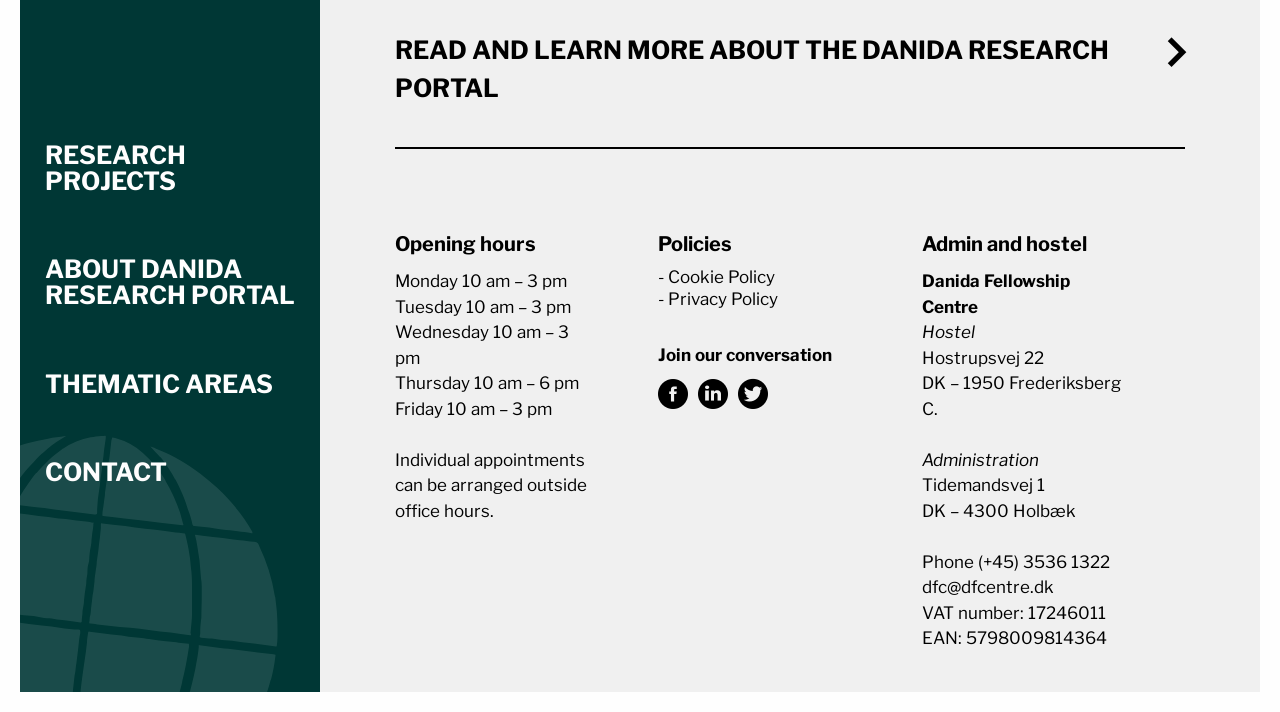Refer to the image and provide a thorough answer to this question:
What is the phone number of the administration?

The phone number of the administration can be found in the 'Admin and hostel' section, which is located at the bottom of the webpage. The specific phone number is '(+45) 3536 1322', as indicated by the StaticText element with a bounding box of [0.72, 0.775, 0.867, 0.803].